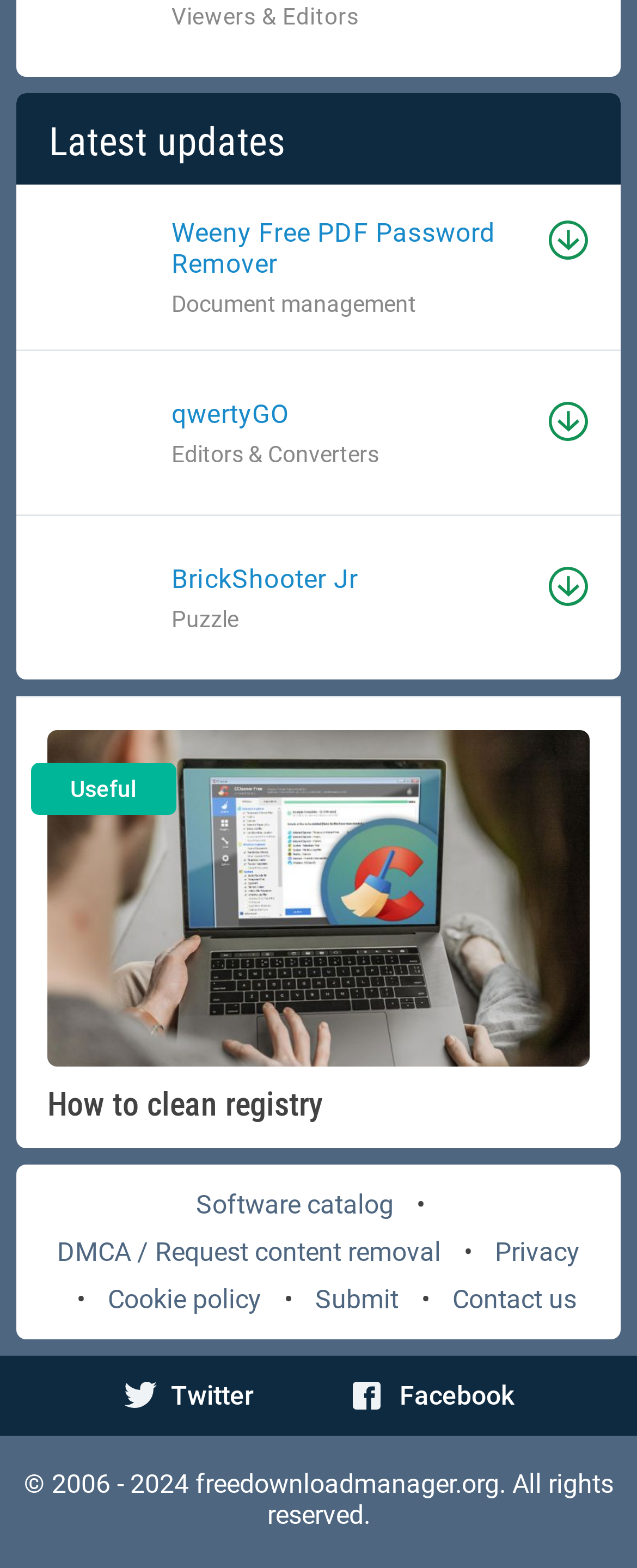Mark the bounding box of the element that matches the following description: "BrickShooter Jr".

[0.269, 0.36, 0.831, 0.38]